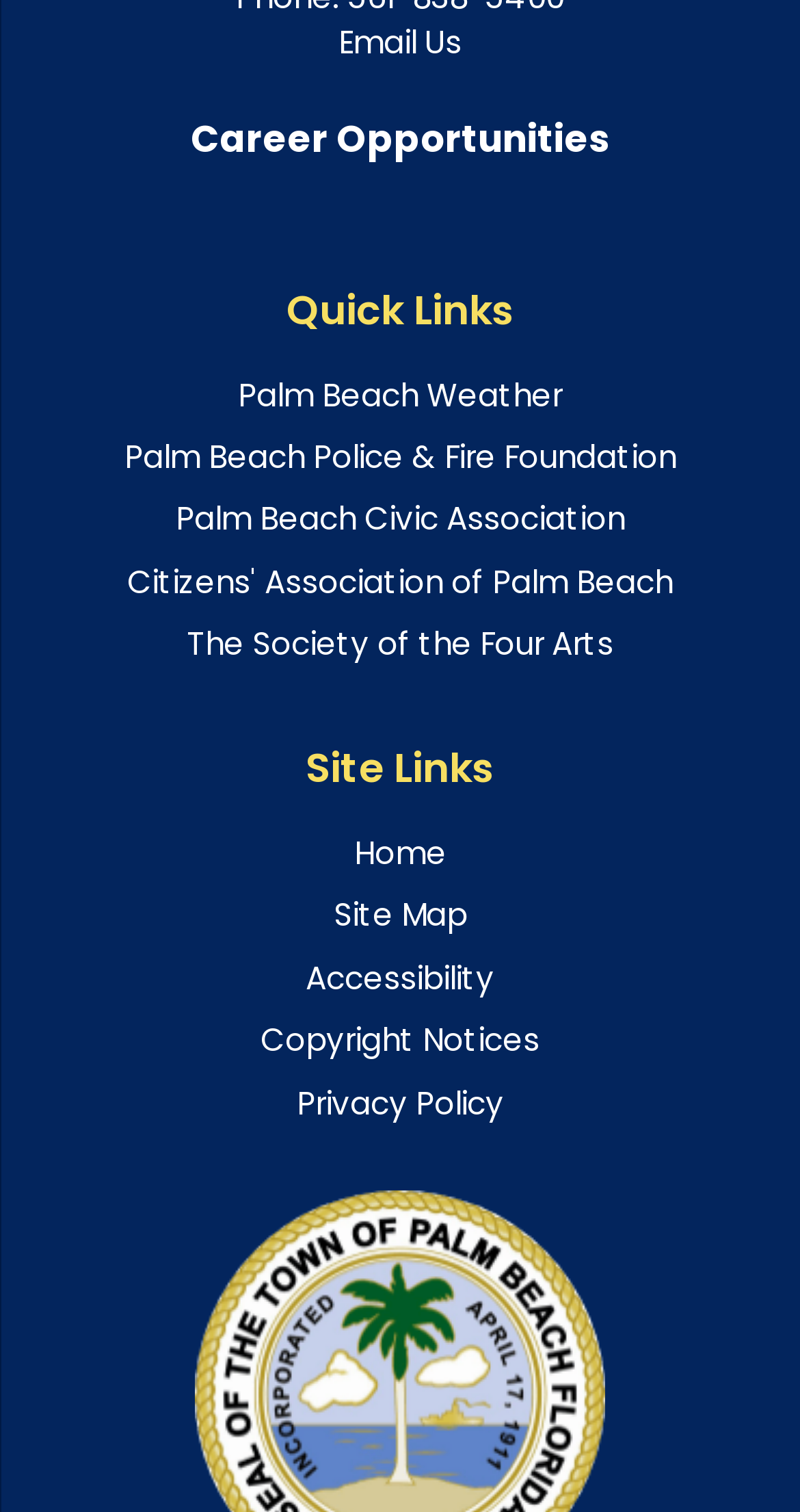For the element described, predict the bounding box coordinates as (top-left x, top-left y, bottom-right x, bottom-right y). All values should be between 0 and 1. Element description: Home

[0.442, 0.55, 0.558, 0.578]